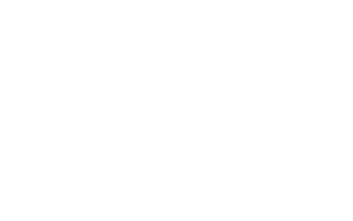What type of franchise is mentioned?
Please provide a single word or phrase as your answer based on the image.

PCD Franchise